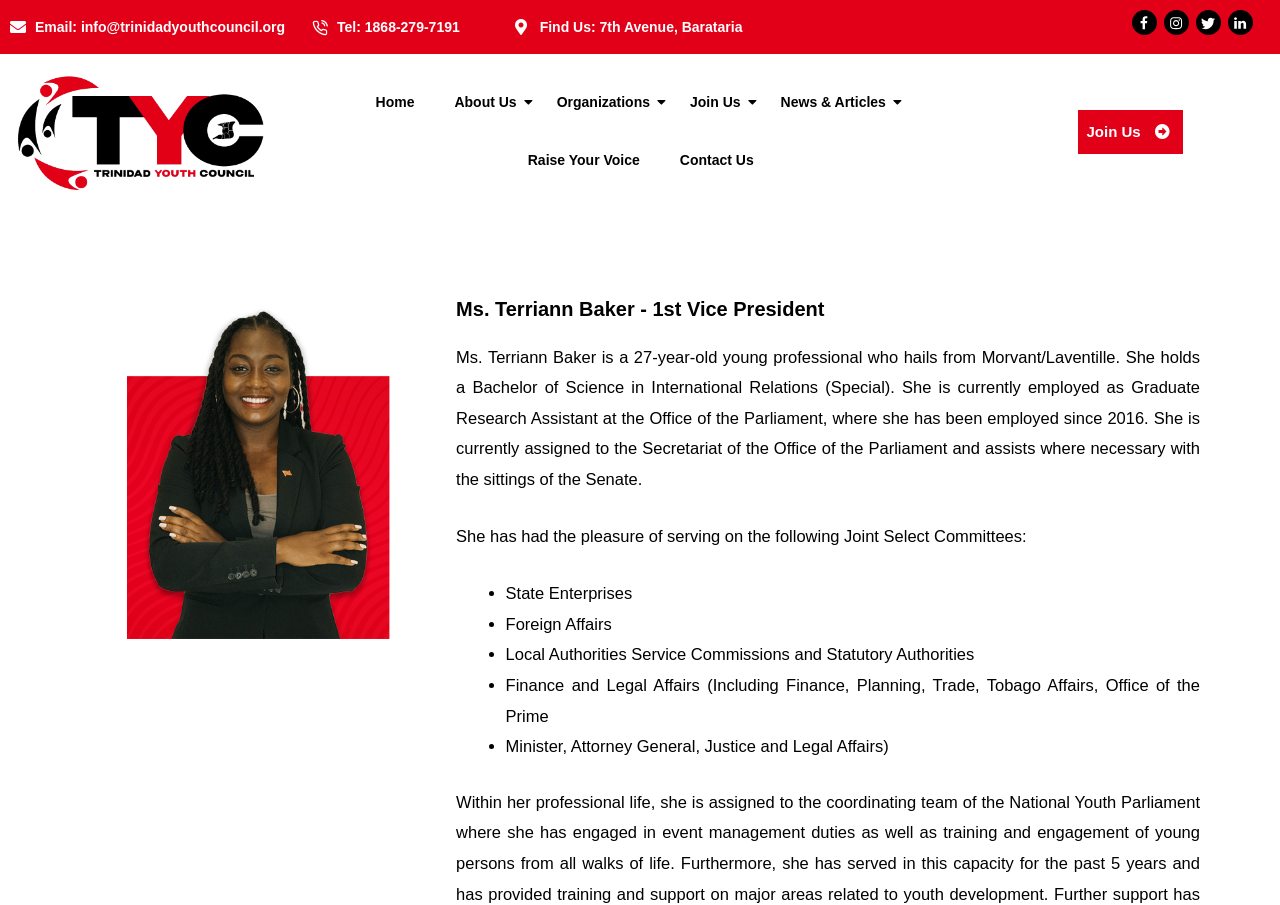What is the email address of Trinidad Youth Council?
Use the image to give a comprehensive and detailed response to the question.

I found the email address by looking at the top section of the webpage, where the contact information is displayed. The StaticText element with the text 'Email: info@trinidadyouthcouncil.org' provides the email address.